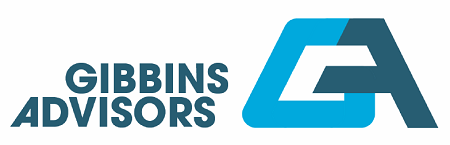Describe the image with as much detail as possible.

The image features the logo of Gibbins Advisors, prominently displaying the name "GIBBINS ADVISORS" in bold, blue typography alongside a stylized icon representing the initials "GA." The logo reflects a professional and modern design, embodying the firm's focus on providing strategic insights and advisory services. Positioned at the top of the webpage titled "Hospital Distress Worsens Amid Labor Scarcity and Inflation," this logo serves as a visual anchor for users, establishing brand recognition and credibility as they engage with the related content about healthcare industry challenges.